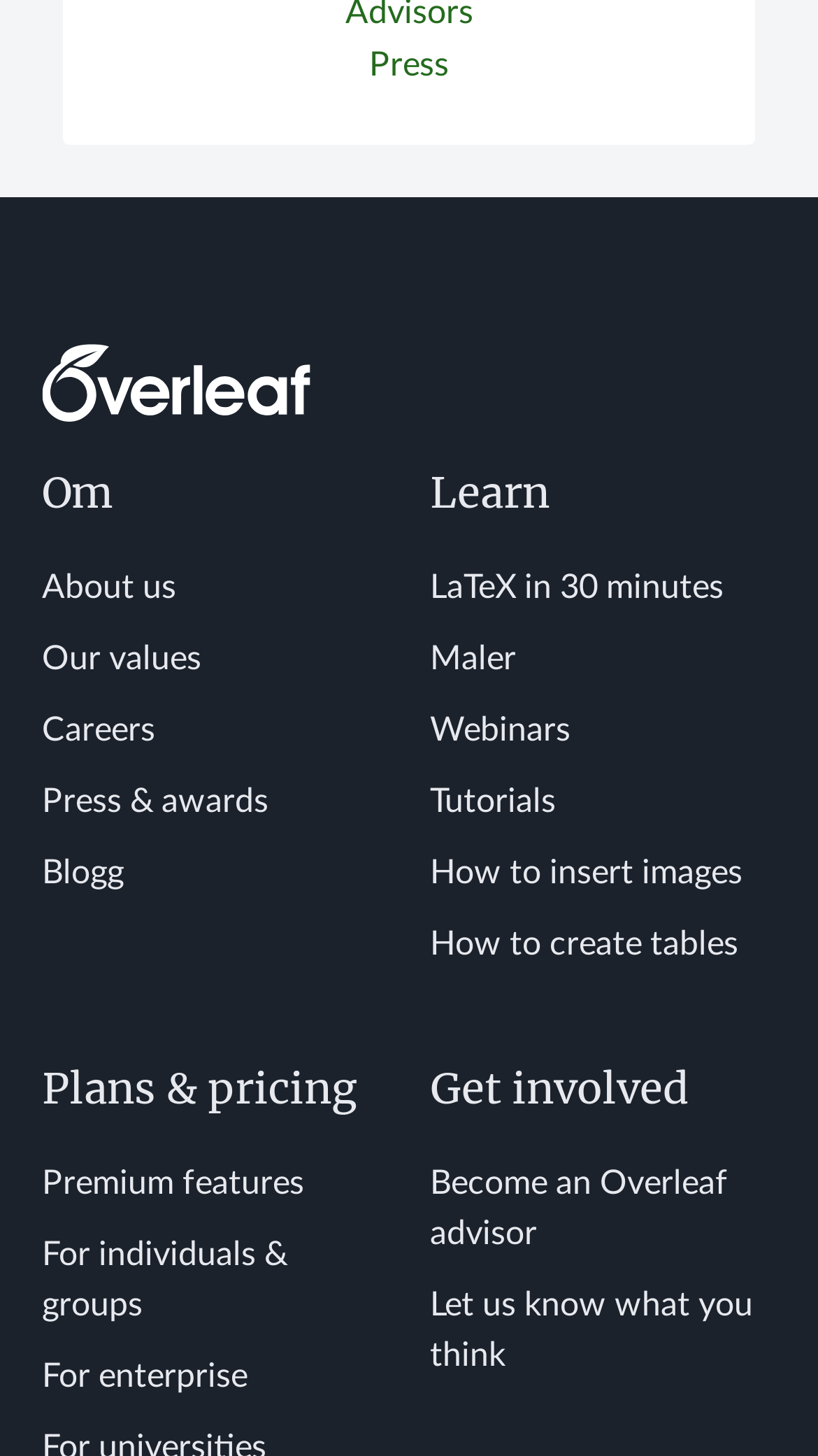Given the element description LaTeX in 30 minutes, specify the bounding box coordinates of the corresponding UI element in the format (top-left x, top-left y, bottom-right x, bottom-right y). All values must be between 0 and 1.

[0.526, 0.392, 0.885, 0.415]